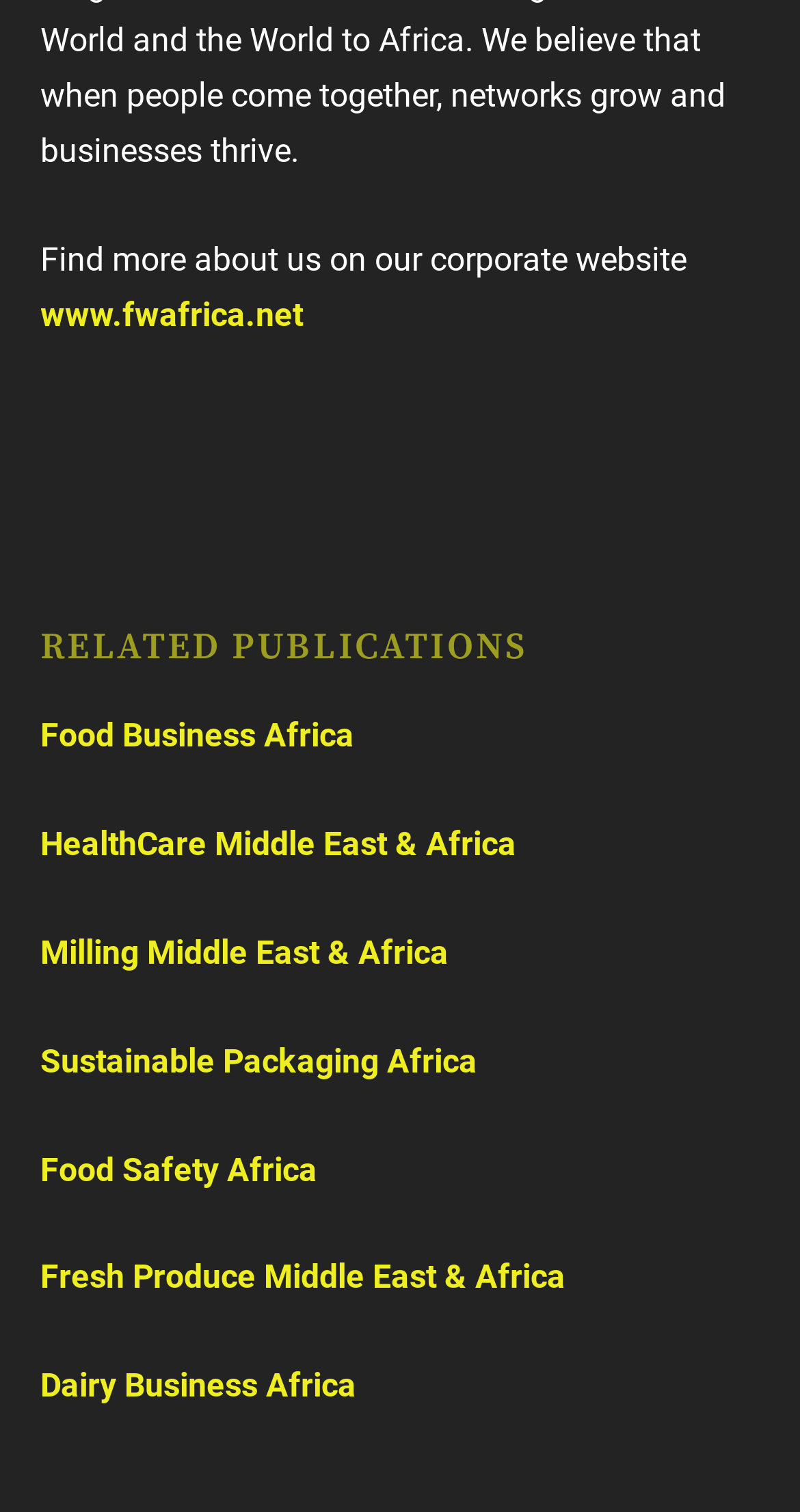Based on the image, please elaborate on the answer to the following question:
How many elements are above the 'RELATED PUBLICATIONS' heading?

There are 2 elements above the 'RELATED PUBLICATIONS' heading, which are the static text 'Find more about us on our corporate website' and the link 'www.fwafrica.net'.